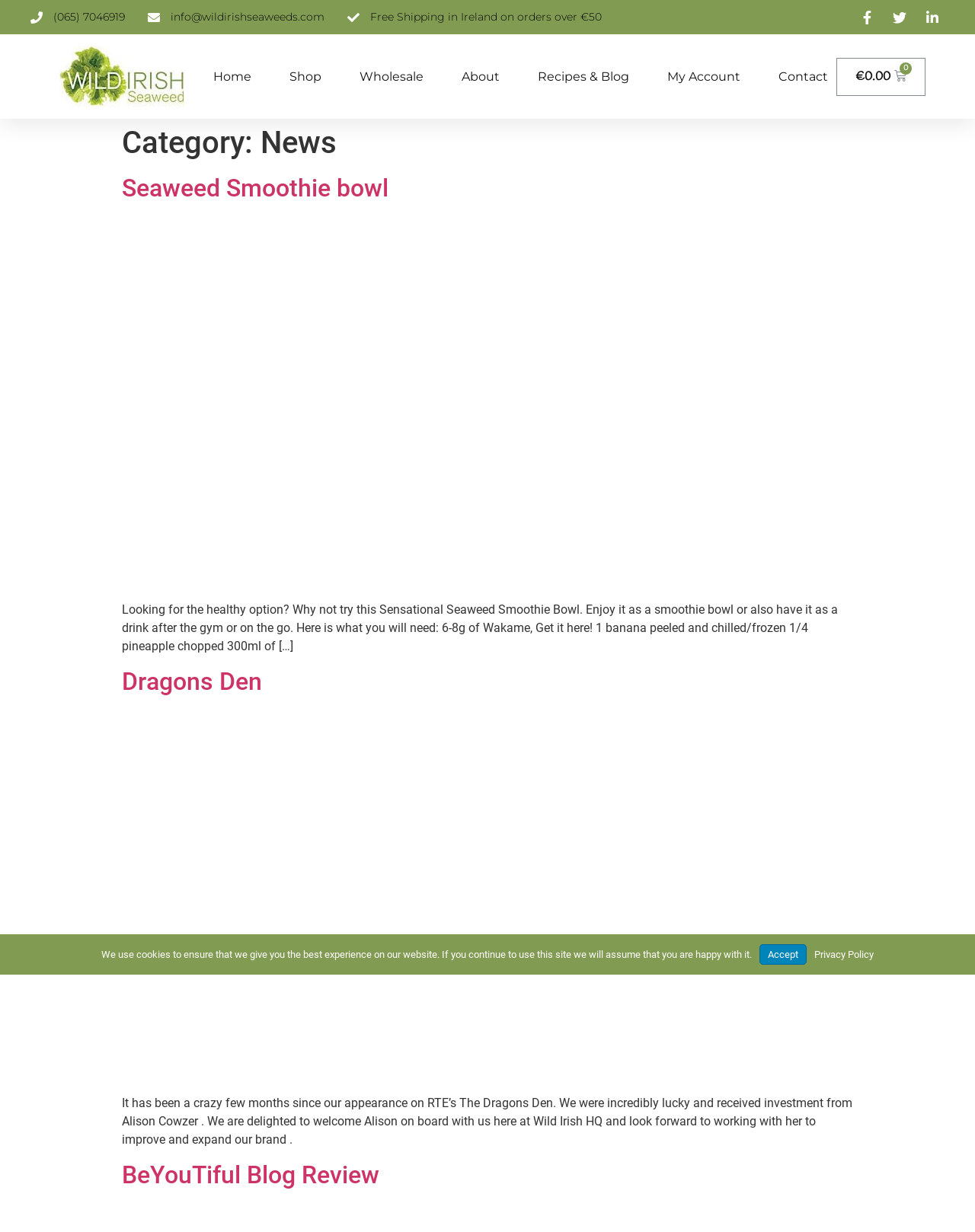Please provide the bounding box coordinates for the element that needs to be clicked to perform the following instruction: "View the Dragons Den article". The coordinates should be given as four float numbers between 0 and 1, i.e., [left, top, right, bottom].

[0.125, 0.541, 0.875, 0.565]